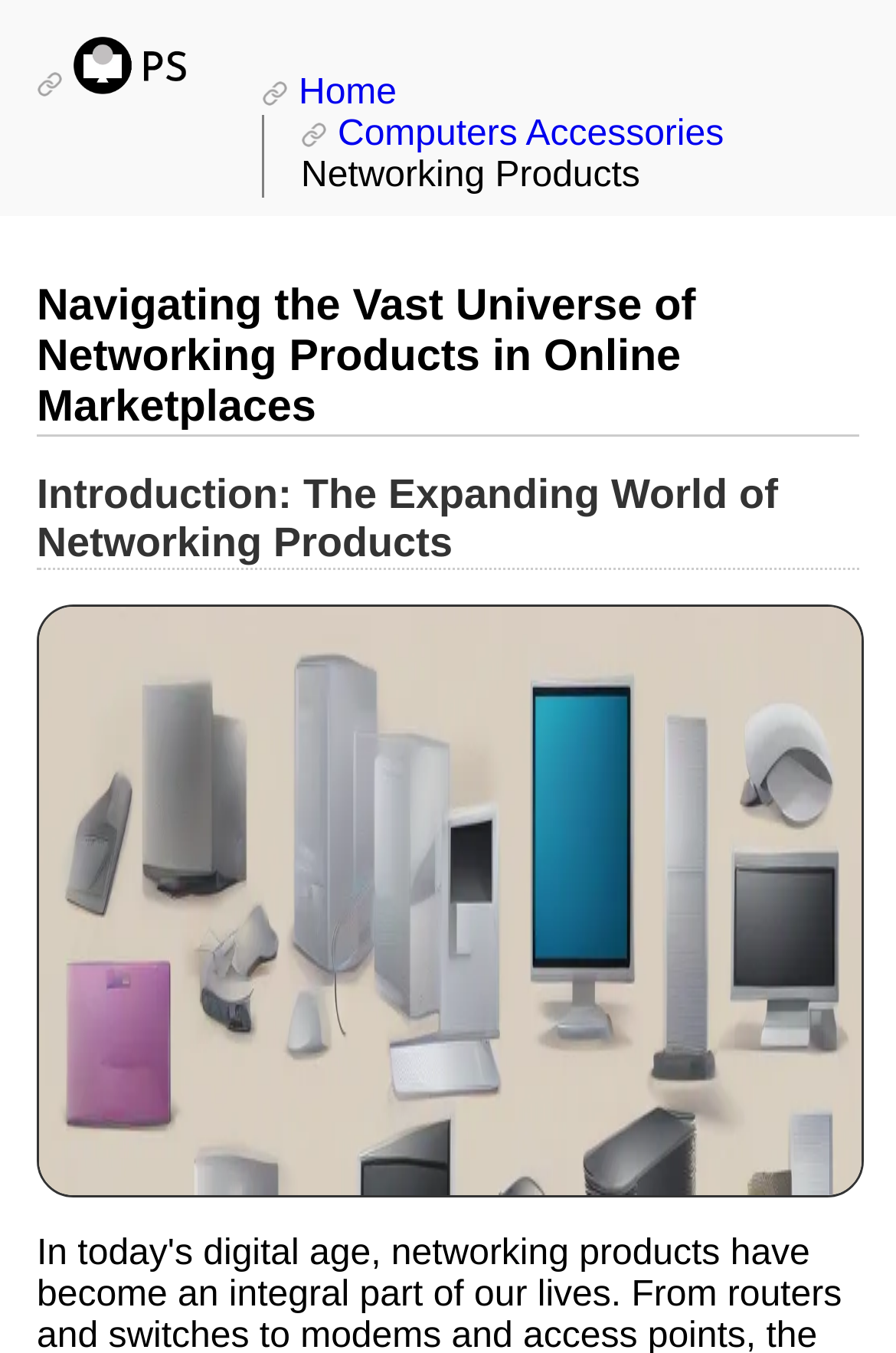Describe the webpage meticulously, covering all significant aspects.

The webpage is about navigating the vast universe of networking products in online marketplaces. At the top-left corner, there is a link with the same title as the webpage, accompanied by a small image with a similar title. 

To the right of the title link, there are two more links, 'Home' and 'Computers Accessories', which are likely navigation links. 

Below the title link, there is a main heading that repeats the title of the webpage. Underneath the main heading, there is a subheading titled 'Introduction: The Expanding World of Networking Products'. 

Below the subheading, there is a large image that takes up most of the width of the page, likely an illustration or a graph related to networking products.